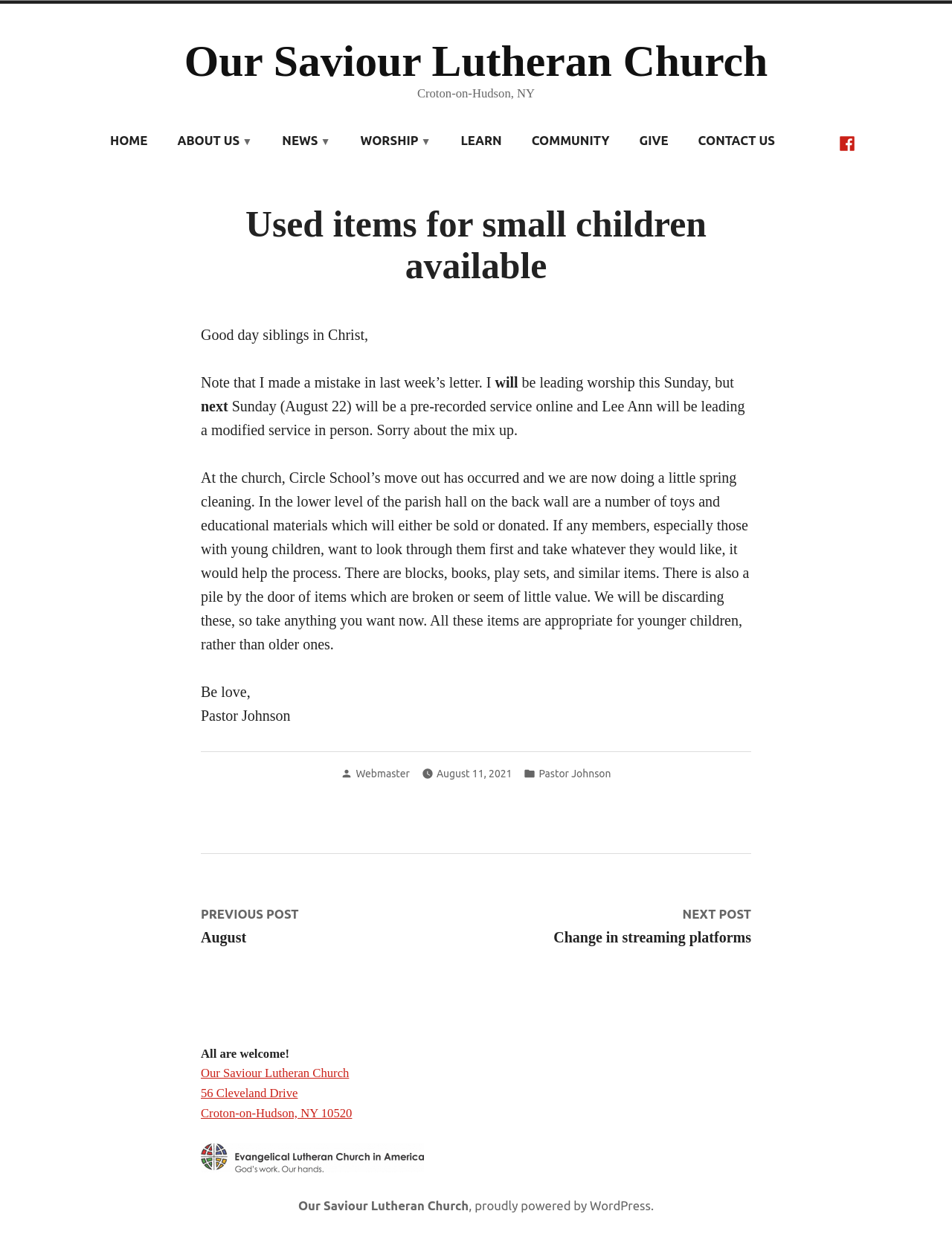Please specify the bounding box coordinates for the clickable region that will help you carry out the instruction: "Visit the 'Facebook' page".

[0.88, 0.105, 0.9, 0.124]